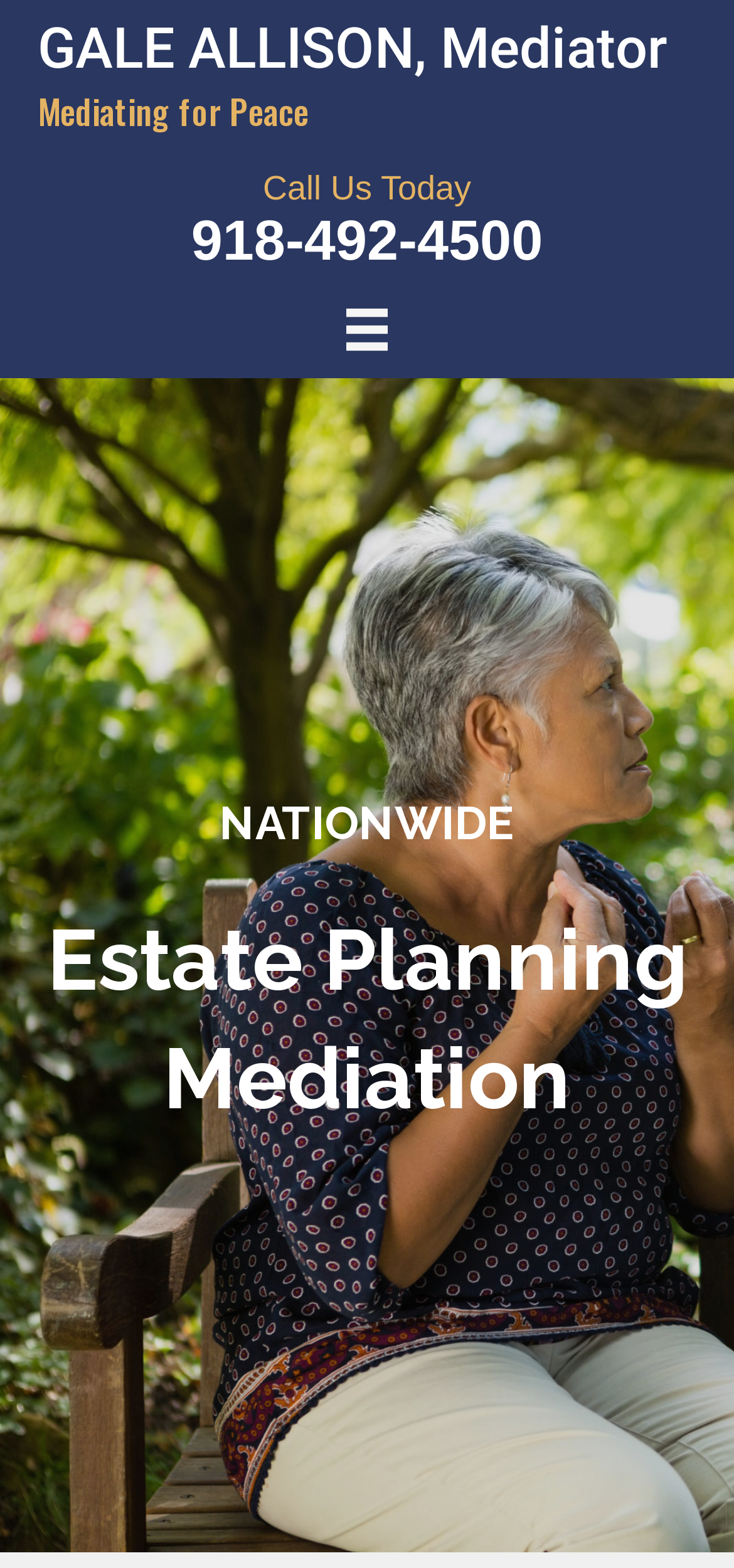Describe every aspect of the webpage in a detailed manner.

The webpage is about Gale Allison, an attorney and business mediator, with a focus on business succession and mediation. At the top of the page, there is a prominent heading that reads "GALE ALLISON, Mediator" with a link to the same text. Below this, there is another heading that says "Mediating for Peace" with a link to the same text, taking up about half of the page width.

Further down, there are two headings, "Call Us Today" and "918-492-4500", with the phone number also being a link. On the right side of the page, there is a button labeled "Menu" with an image icon next to it. 

At the bottom of the page, there are two more headings, "NATIONWIDE" and "Estate Planning Mediation", which seem to be related to Gale Allison's services. Overall, the page has a simple and clean layout, with clear headings and concise text that highlights Gale Allison's profession and areas of expertise.